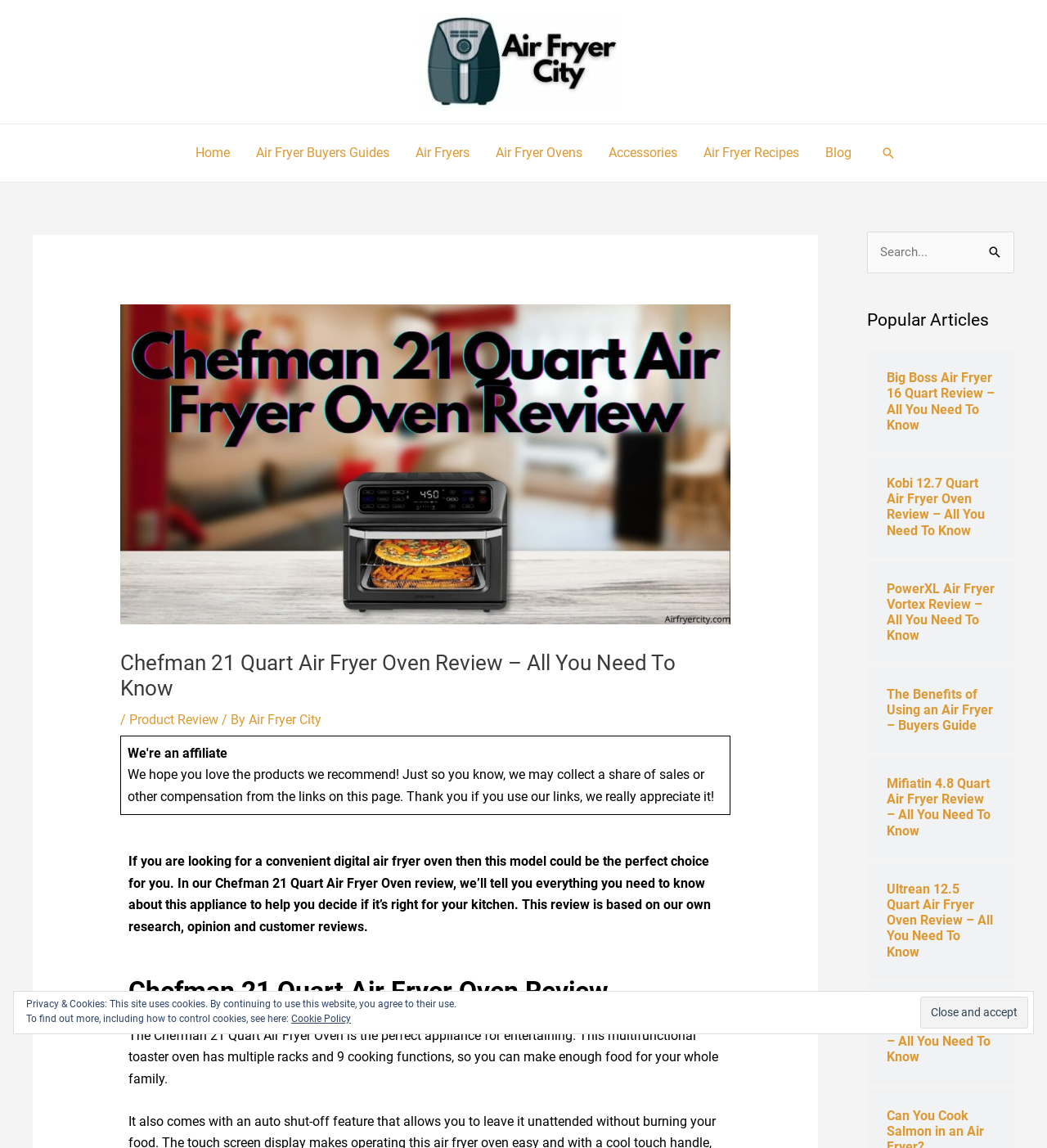What is the name of the air fryer oven being reviewed?
Using the screenshot, give a one-word or short phrase answer.

Chefman 21 Quart Air Fryer Oven